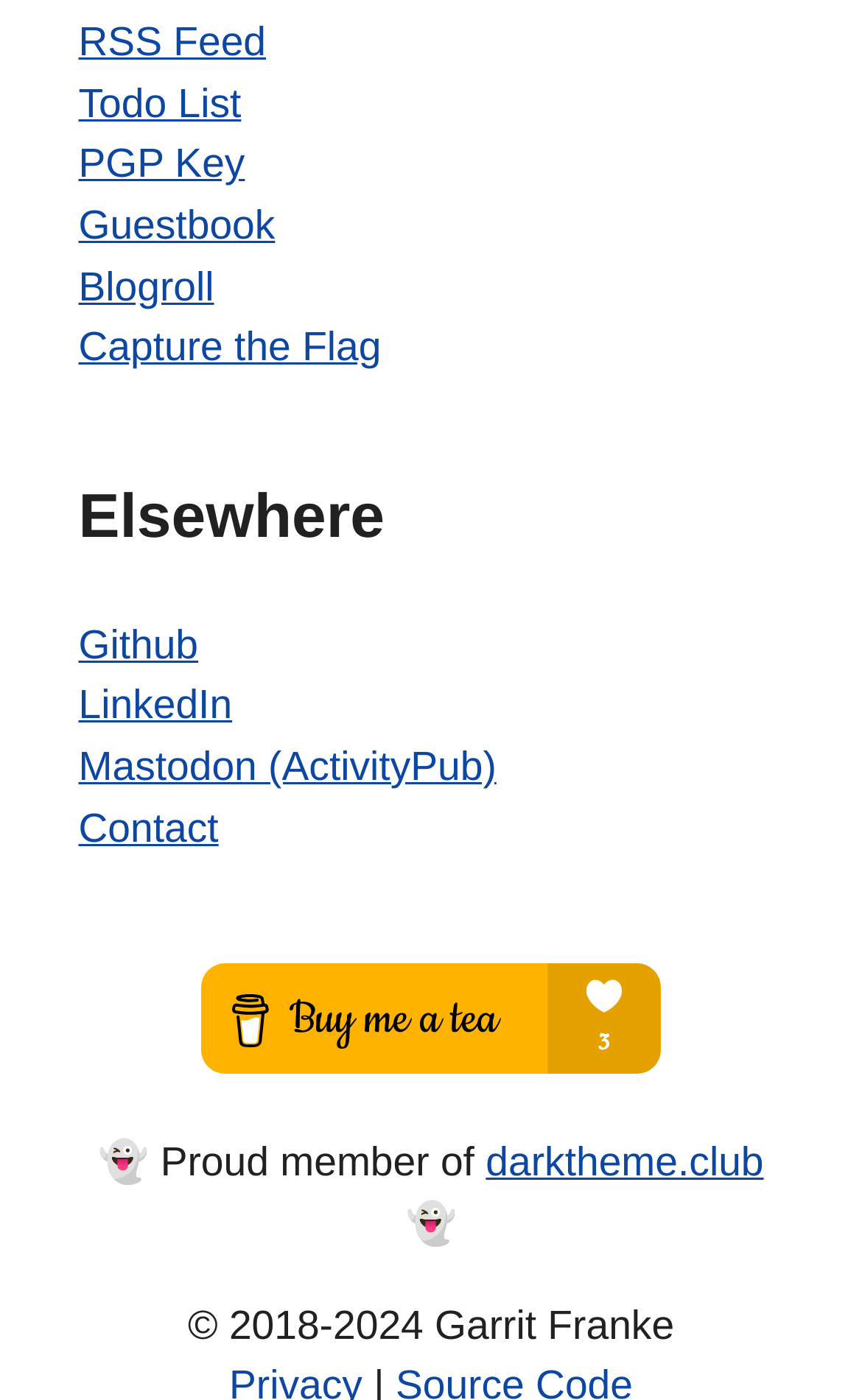Determine the bounding box coordinates of the clickable area required to perform the following instruction: "Go to Github". The coordinates should be represented as four float numbers between 0 and 1: [left, top, right, bottom].

[0.091, 0.443, 0.23, 0.476]